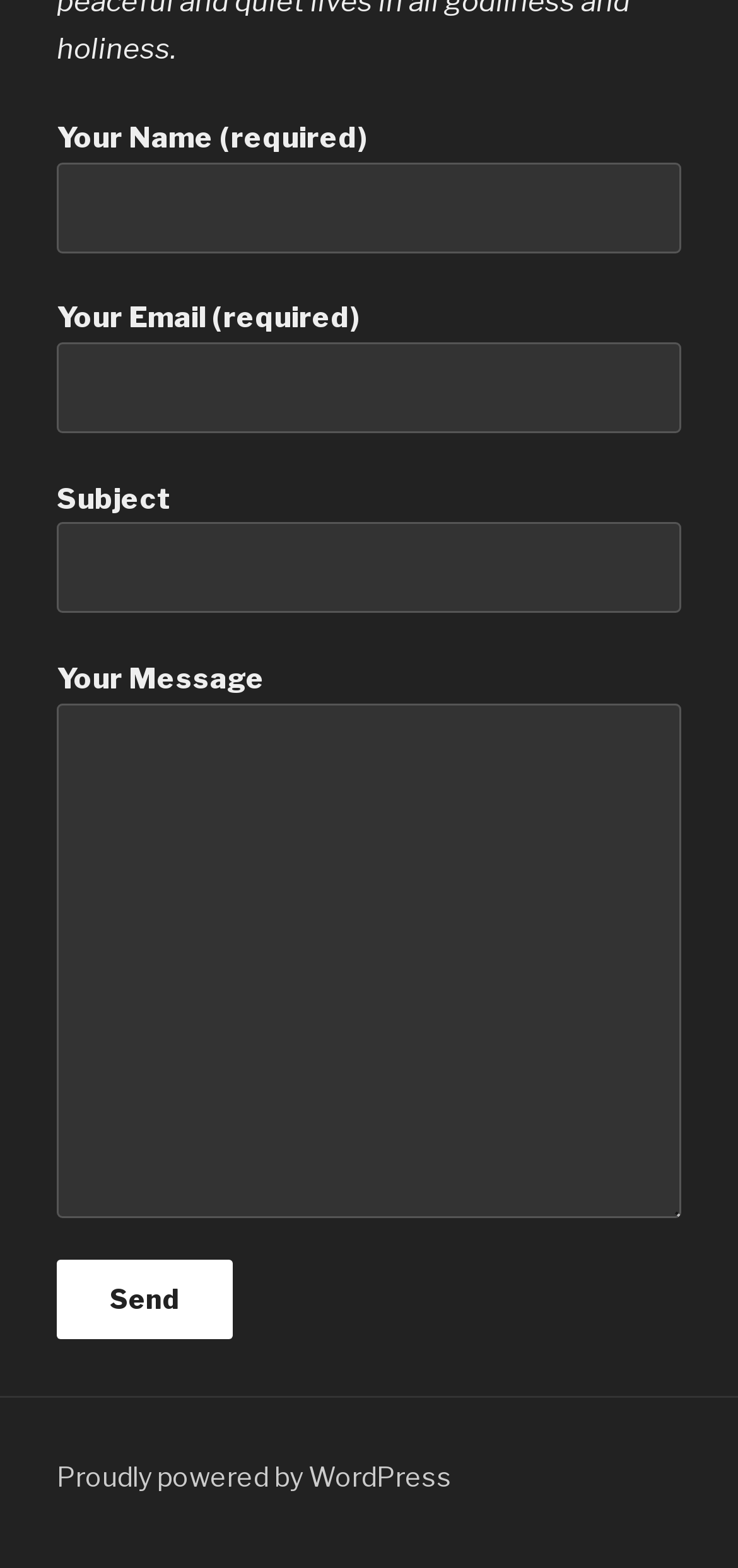Respond with a single word or phrase to the following question:
What is the first required field?

Your Name